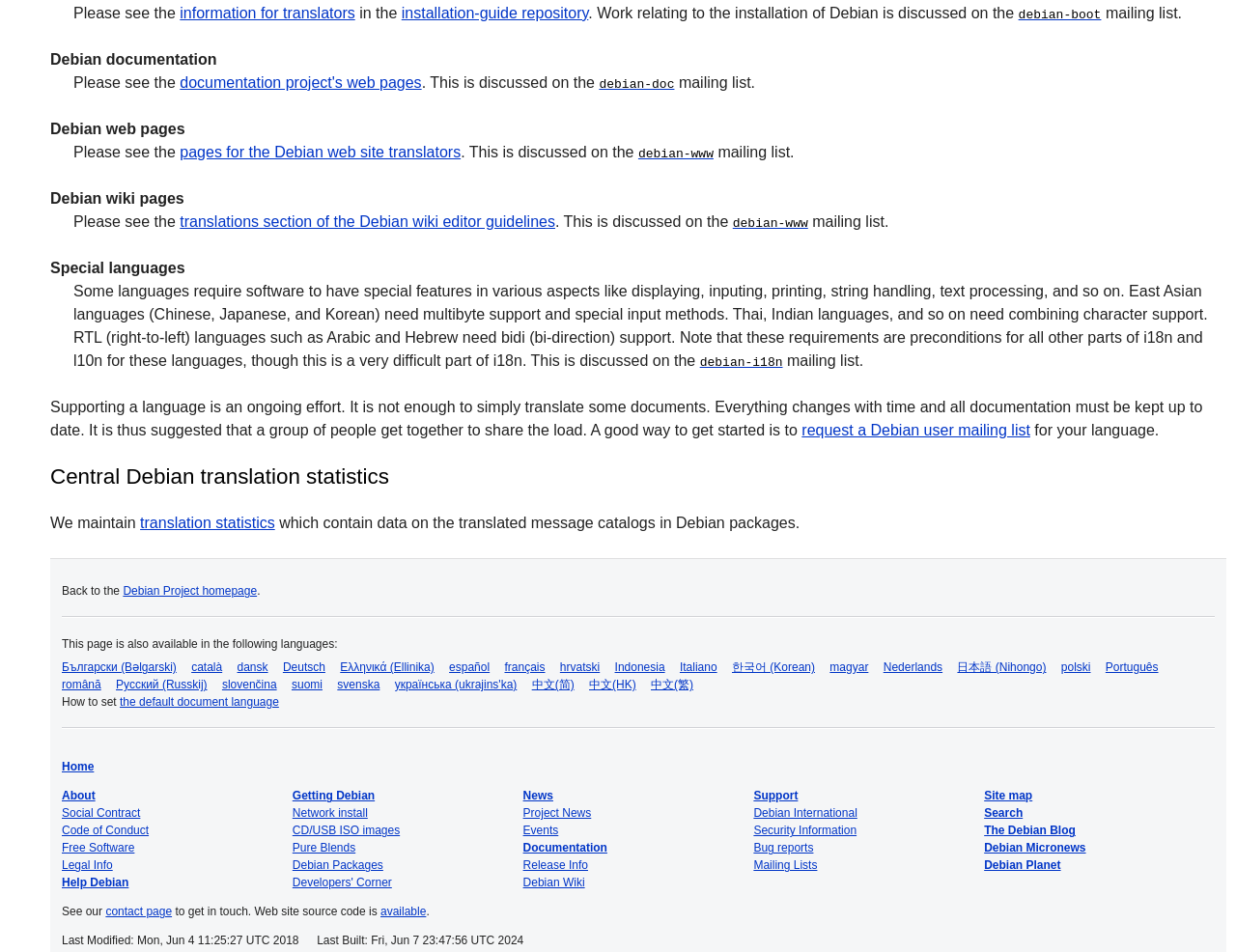Provide a one-word or short-phrase response to the question:
Where is the mailing list for Debian web pages translators discussed?

debian-www